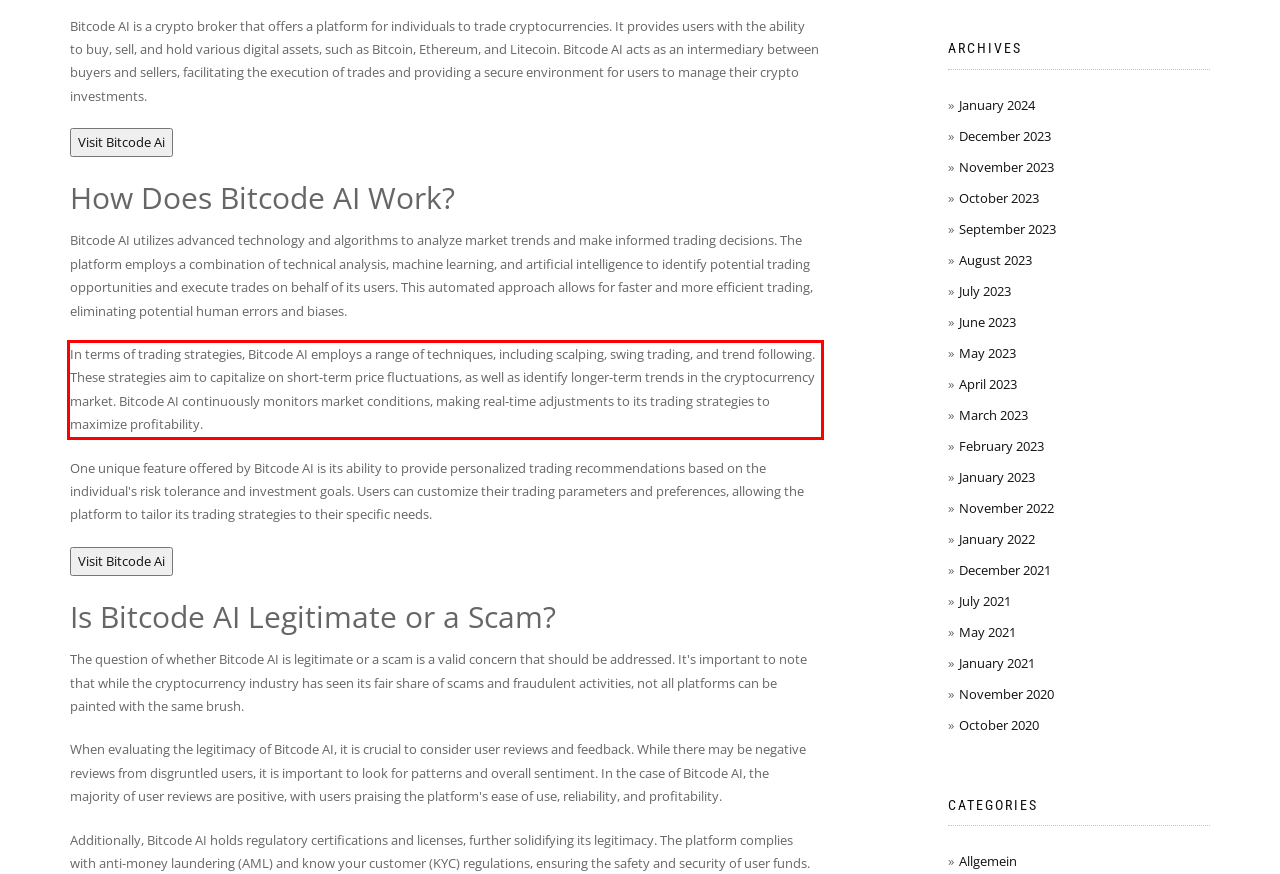Using the webpage screenshot, recognize and capture the text within the red bounding box.

In terms of trading strategies, Bitcode AI employs a range of techniques, including scalping, swing trading, and trend following. These strategies aim to capitalize on short-term price fluctuations, as well as identify longer-term trends in the cryptocurrency market. Bitcode AI continuously monitors market conditions, making real-time adjustments to its trading strategies to maximize profitability.